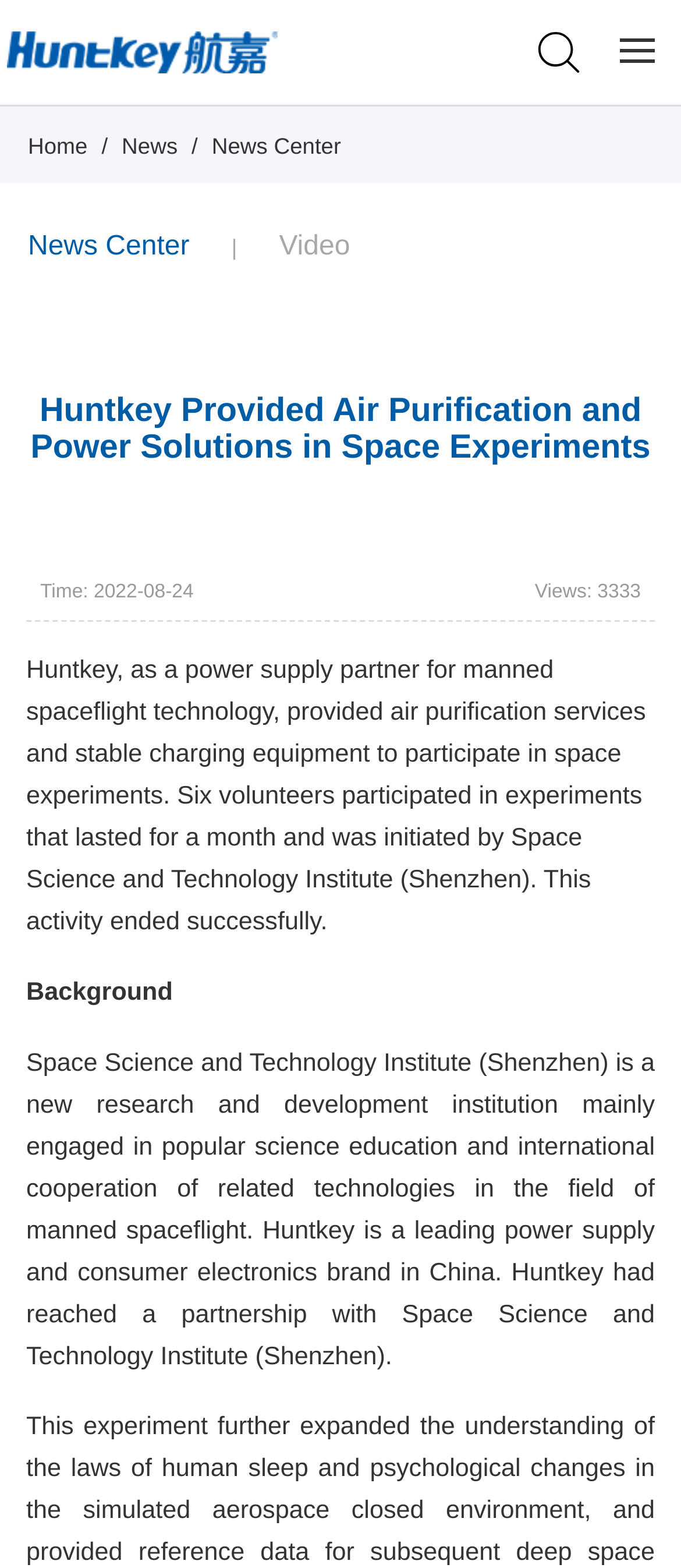Locate the bounding box for the described UI element: "News Center". Ensure the coordinates are four float numbers between 0 and 1, formatted as [left, top, right, bottom].

[0.041, 0.148, 0.278, 0.167]